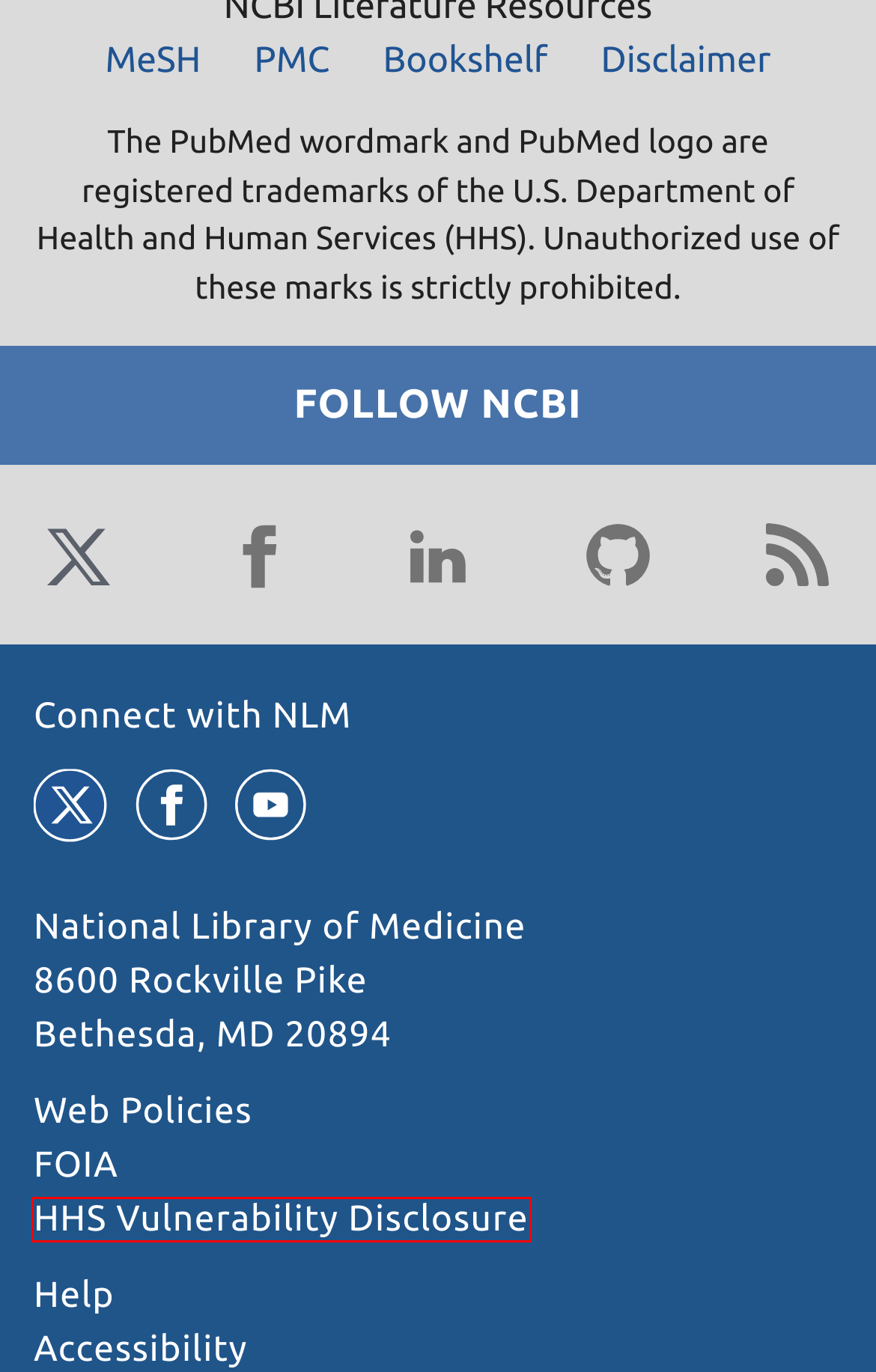Using the screenshot of a webpage with a red bounding box, pick the webpage description that most accurately represents the new webpage after the element inside the red box is clicked. Here are the candidates:
A. Home - PMC - NCBI
B. Freedom of Information Act Office | National Institutes of Health (NIH)
C. Log in / 
    NCBI
D. Home - MeSH - NCBI
E. Vulnerability Disclosure Policy | HHS.gov
F. Home - Books - NCBI
G. NLM Support Center
		 · NLM Customer Support Center
H. Redirecting

E